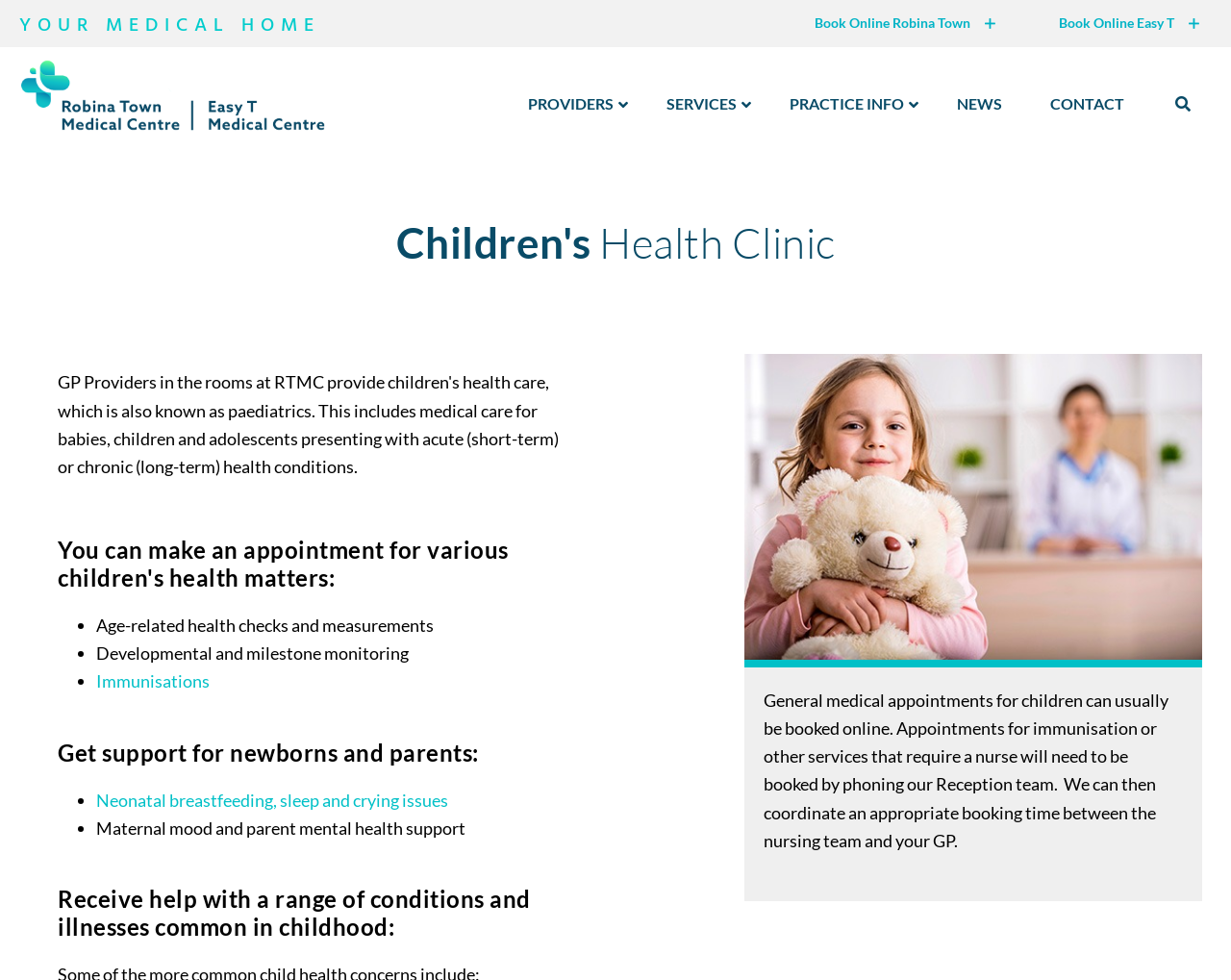Specify the bounding box coordinates of the area to click in order to follow the given instruction: "Contact us."

[0.838, 0.082, 0.929, 0.131]